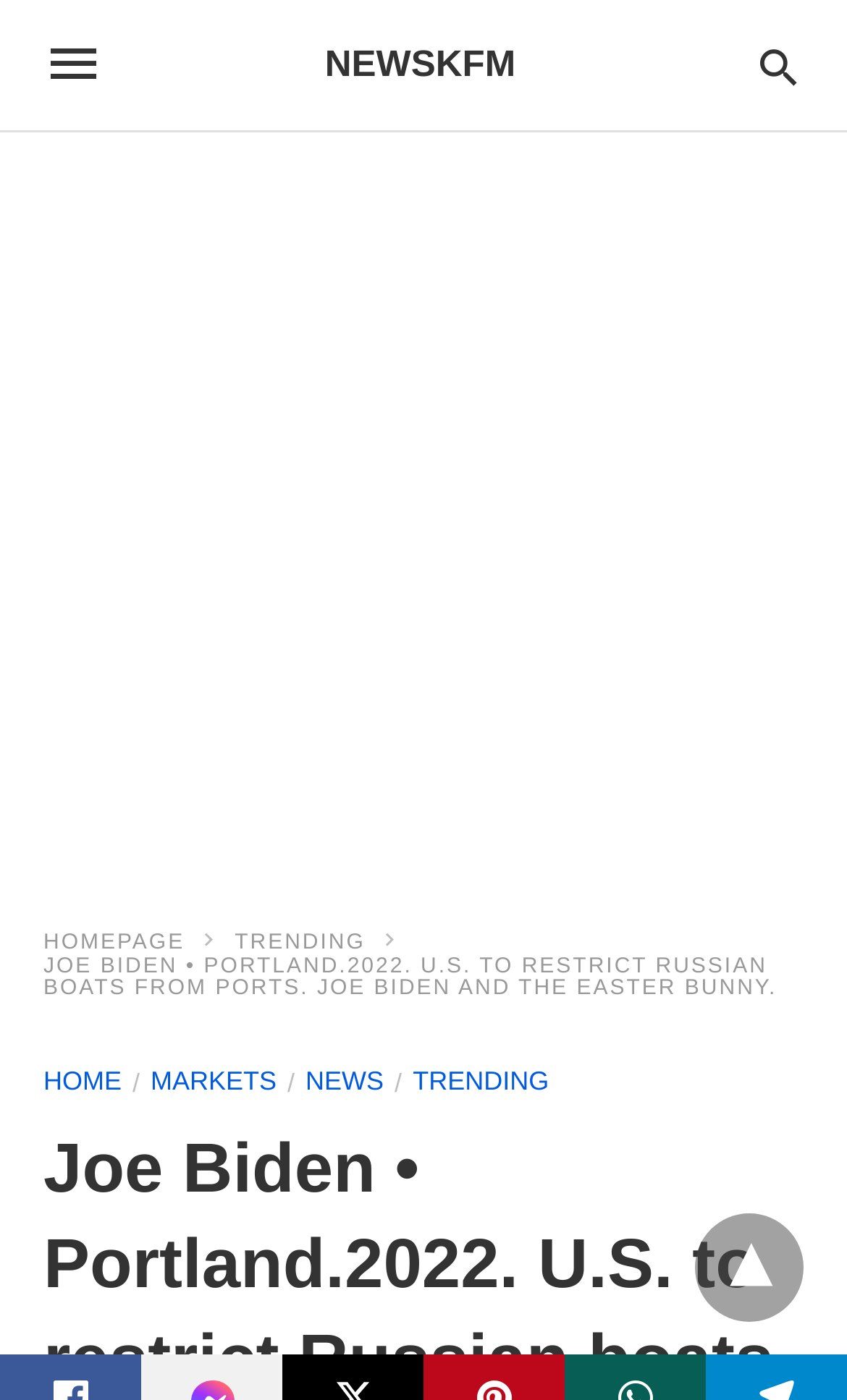Write a detailed summary of the webpage, including text, images, and layout.

The webpage appears to be a news article page, with a focus on Joe Biden and Portland. At the top-right corner, there is a search bar with a label "Type your query" and a magnifying glass icon. Below the search bar, there is a large advertisement section that spans the entire width of the page.

The main content of the page is divided into two sections. On the left side, there is a navigation menu with links to "HOMEPAGE", "TRENDING", "HOME", "MARKETS", "NEWS", and "TRENDING" again. These links are arranged vertically, with "HOMEPAGE" at the top and "TRENDING" at the bottom.

On the right side, there is a large headline that reads "JOE BIDEN • PORTLAND.2022. U.S. TO RESTRICT RUSSIAN BOATS FROM PORTS. JOE BIDEN AND THE EASTER BUNNY." This headline is positioned below the navigation menu and above the advertisement section.

At the bottom-right corner of the page, there is a dropdown menu icon represented by a downward arrow "▾".